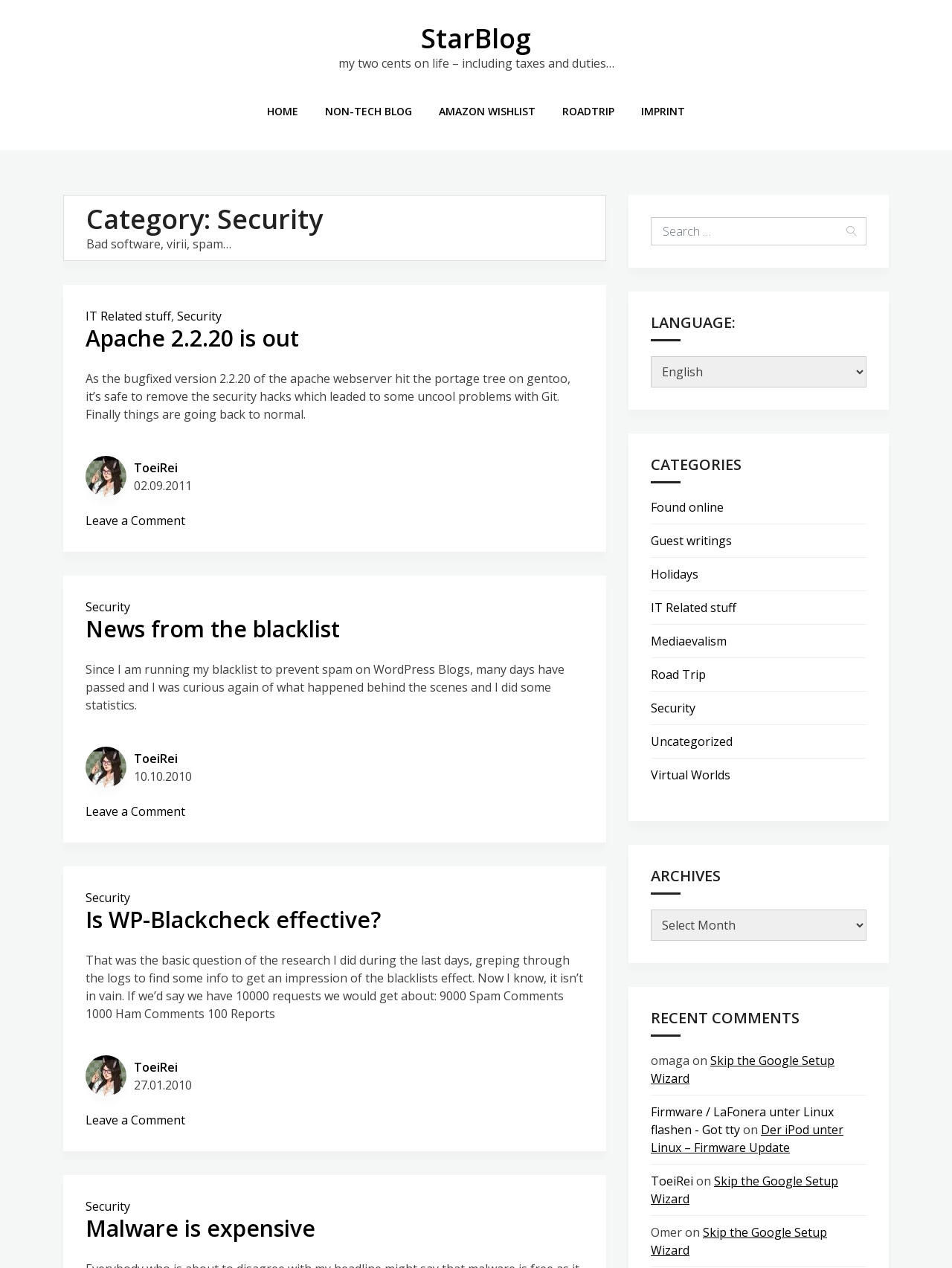Please mark the bounding box coordinates of the area that should be clicked to carry out the instruction: "Read the article about Apache 2.2.20".

[0.09, 0.257, 0.613, 0.278]